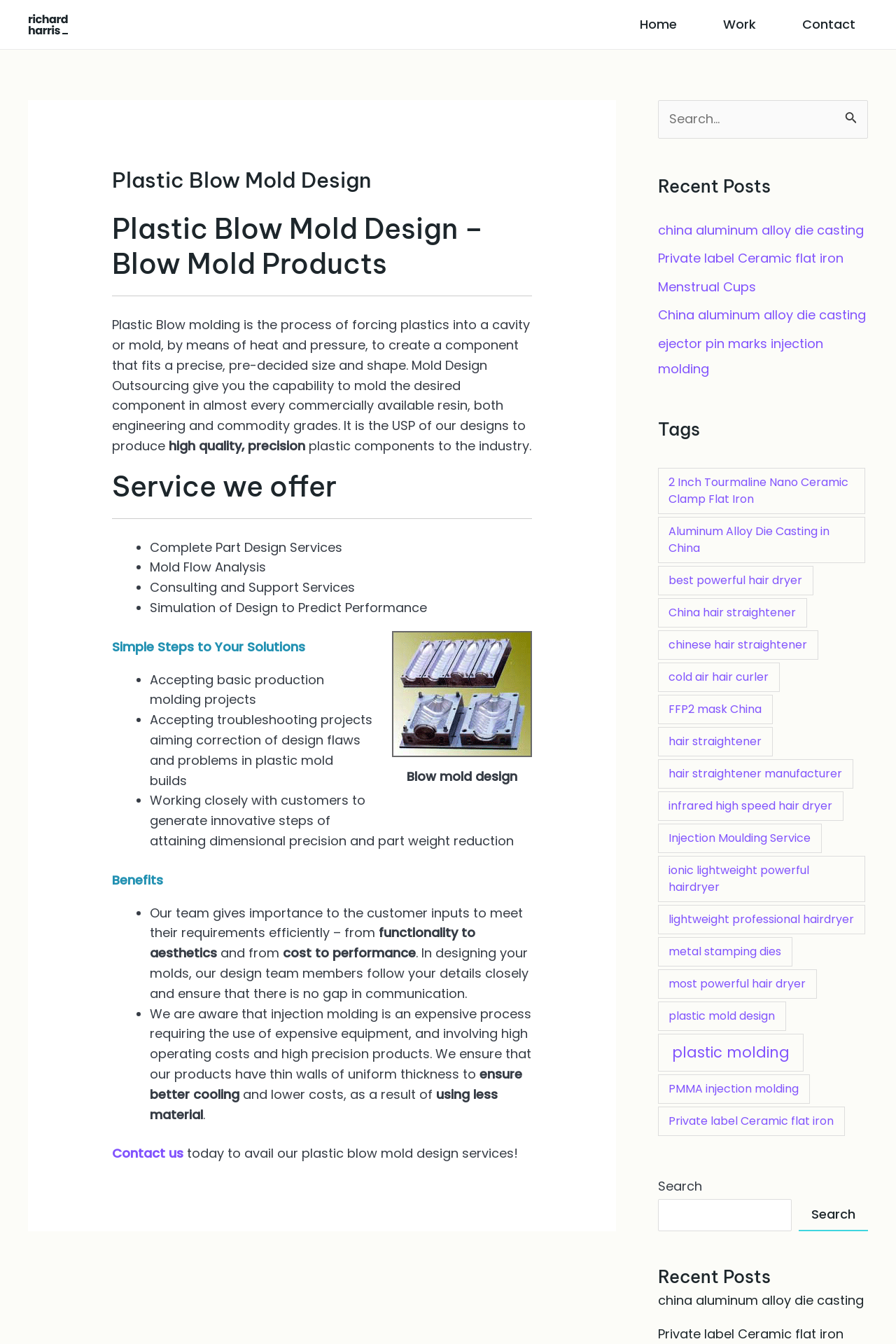Can you show the bounding box coordinates of the region to click on to complete the task described in the instruction: "View recent posts"?

[0.734, 0.129, 0.969, 0.149]